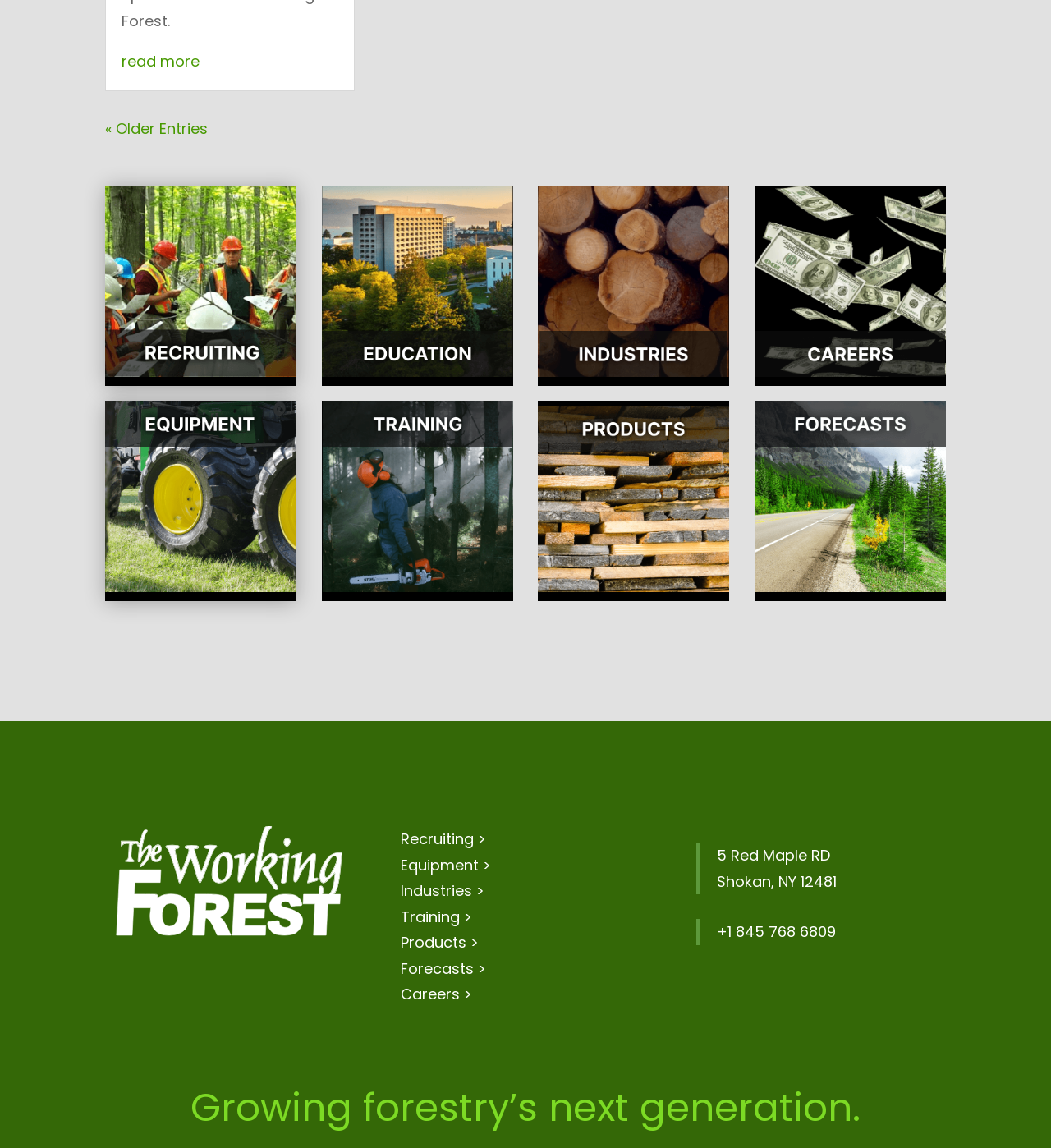From the image, can you give a detailed response to the question below:
What is the phone number mentioned on the webpage?

I found the phone number by looking at the second blockquote element, which contains a static text element with the phone number '+1 845 768 6809'.